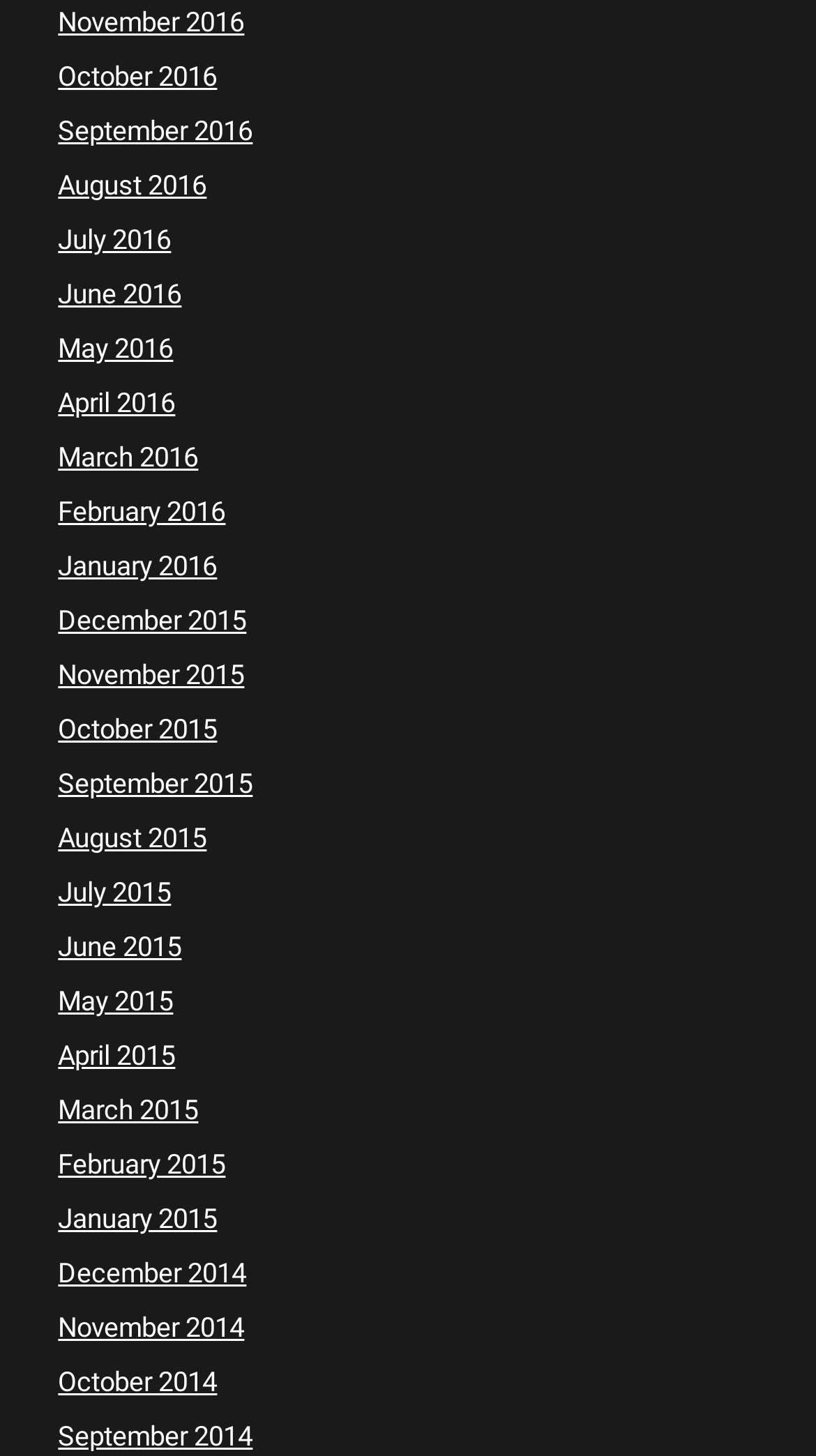Give a short answer using one word or phrase for the question:
How many links are there in the first row?

4